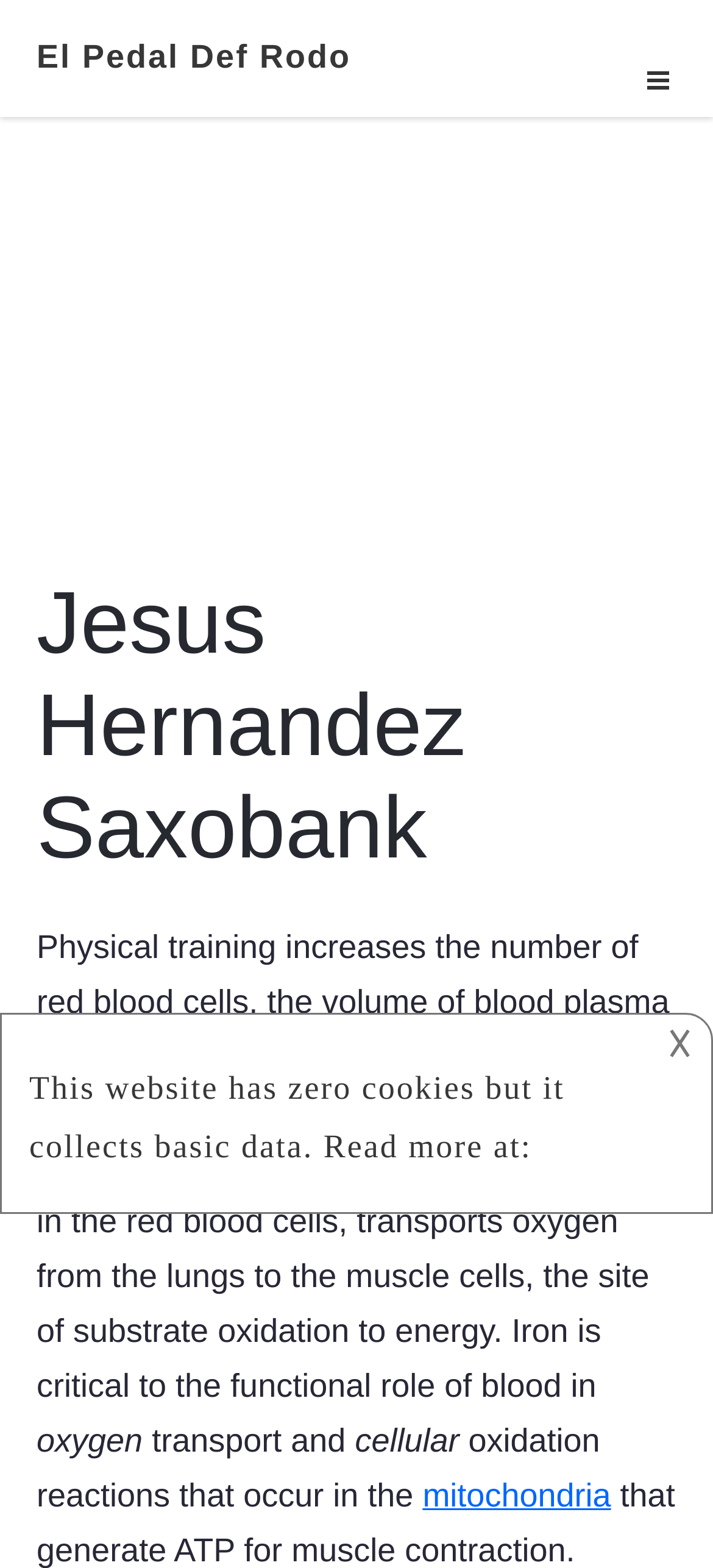What is critical to the functional role of blood?
By examining the image, provide a one-word or phrase answer.

iron